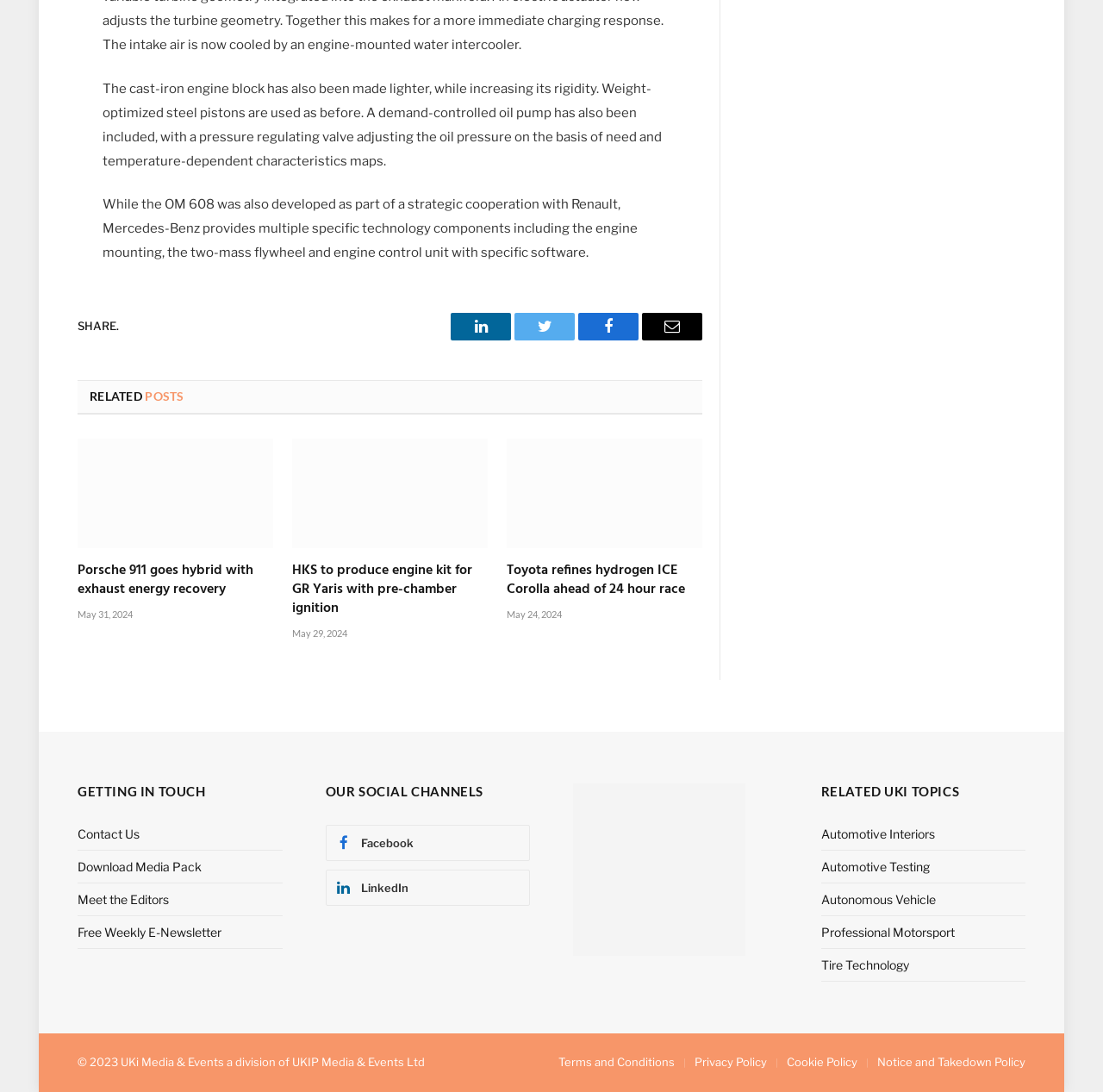Identify the coordinates of the bounding box for the element that must be clicked to accomplish the instruction: "Read related post about Porsche 911".

[0.07, 0.402, 0.248, 0.502]